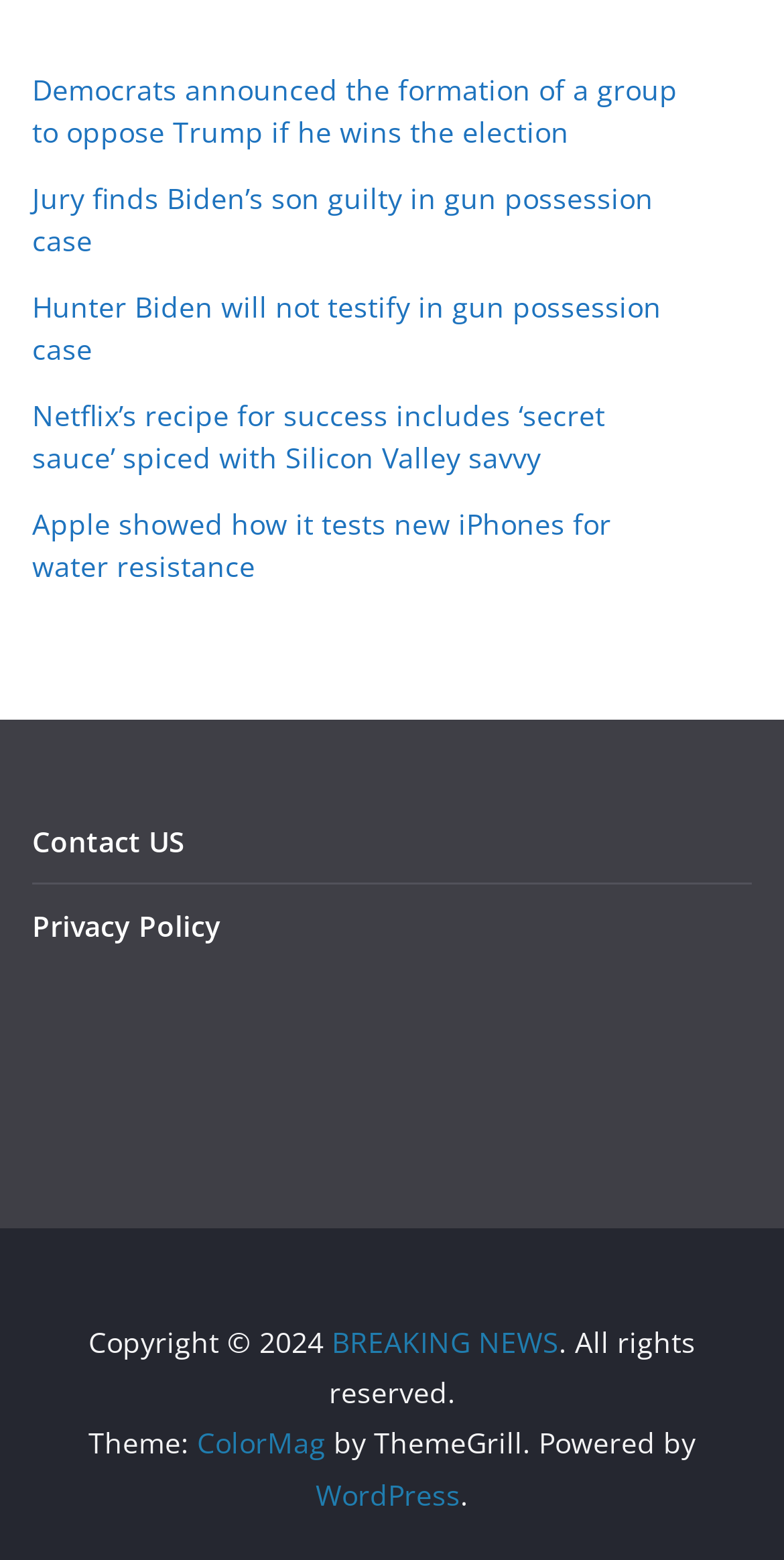Identify the bounding box coordinates of the region I need to click to complete this instruction: "Read news about Democrats opposing Trump".

[0.041, 0.045, 0.864, 0.096]